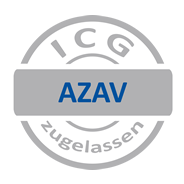Answer the question using only one word or a concise phrase: What is the color of the acronym 'AZAV' in the emblem?

Blue